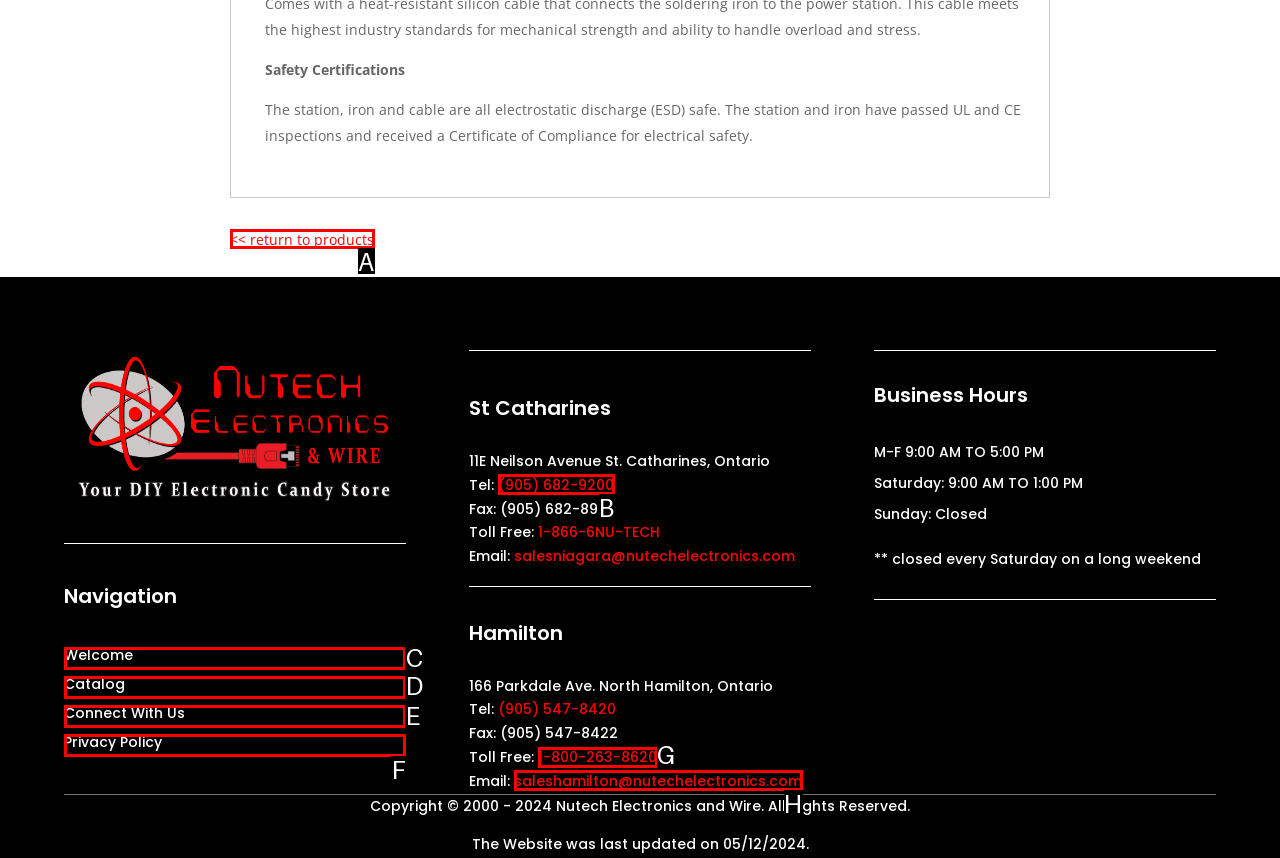For the task: check the catalog, identify the HTML element to click.
Provide the letter corresponding to the right choice from the given options.

D